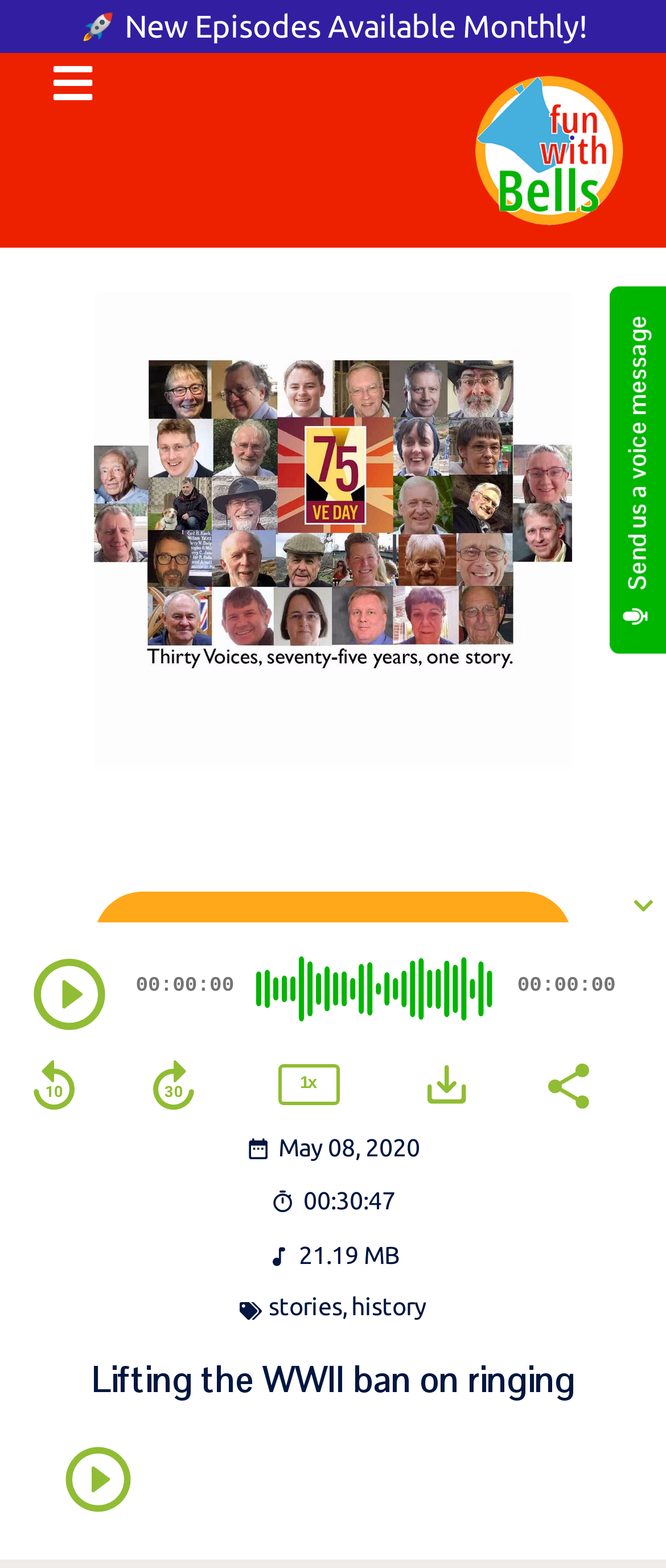Find the bounding box coordinates of the clickable area required to complete the following action: "Click the Subscribe Now button".

[0.141, 0.569, 0.859, 0.631]